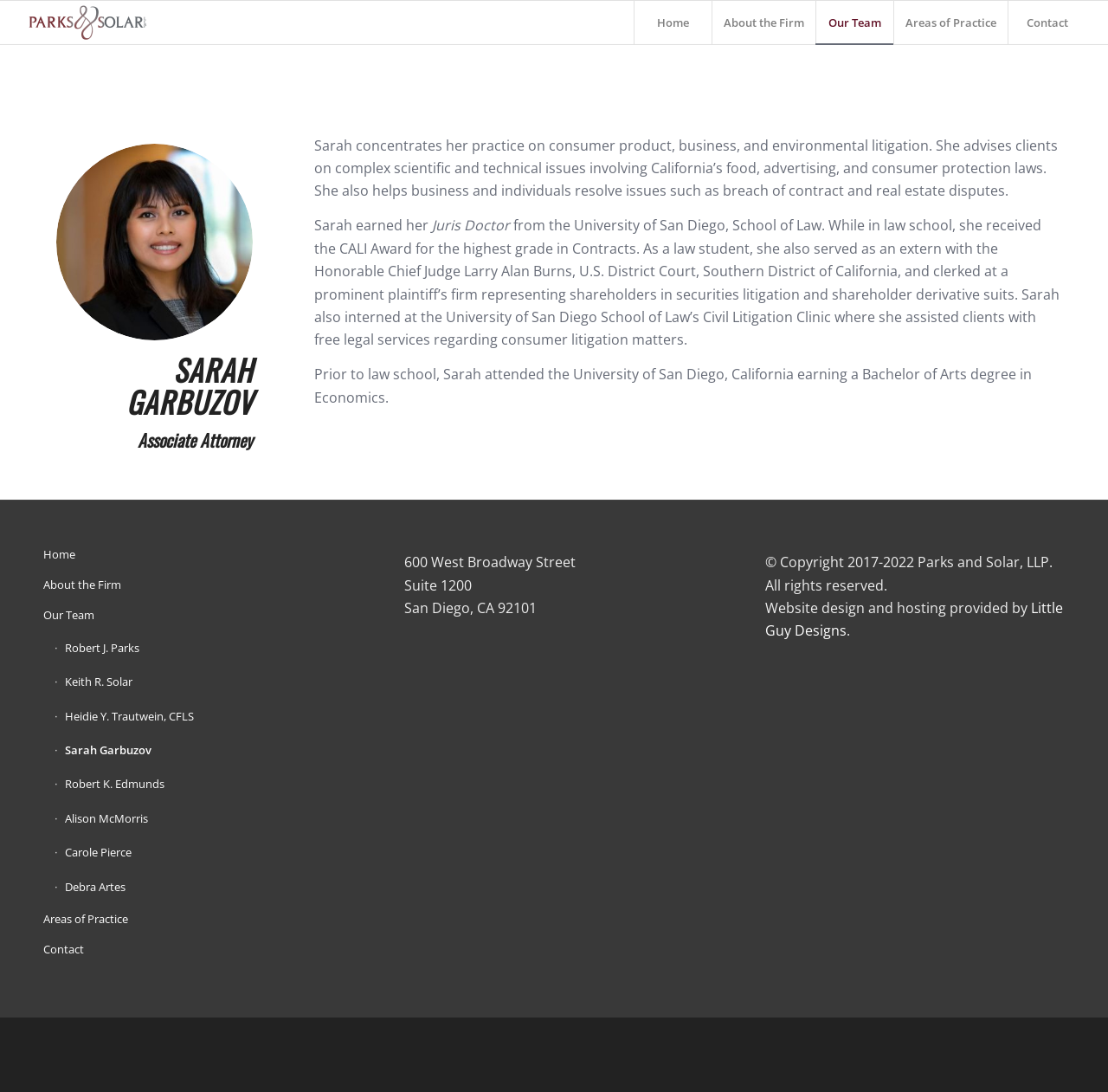Please provide a brief answer to the following inquiry using a single word or phrase:
What is the name of the law school Sarah attended?

University of San Diego, School of Law